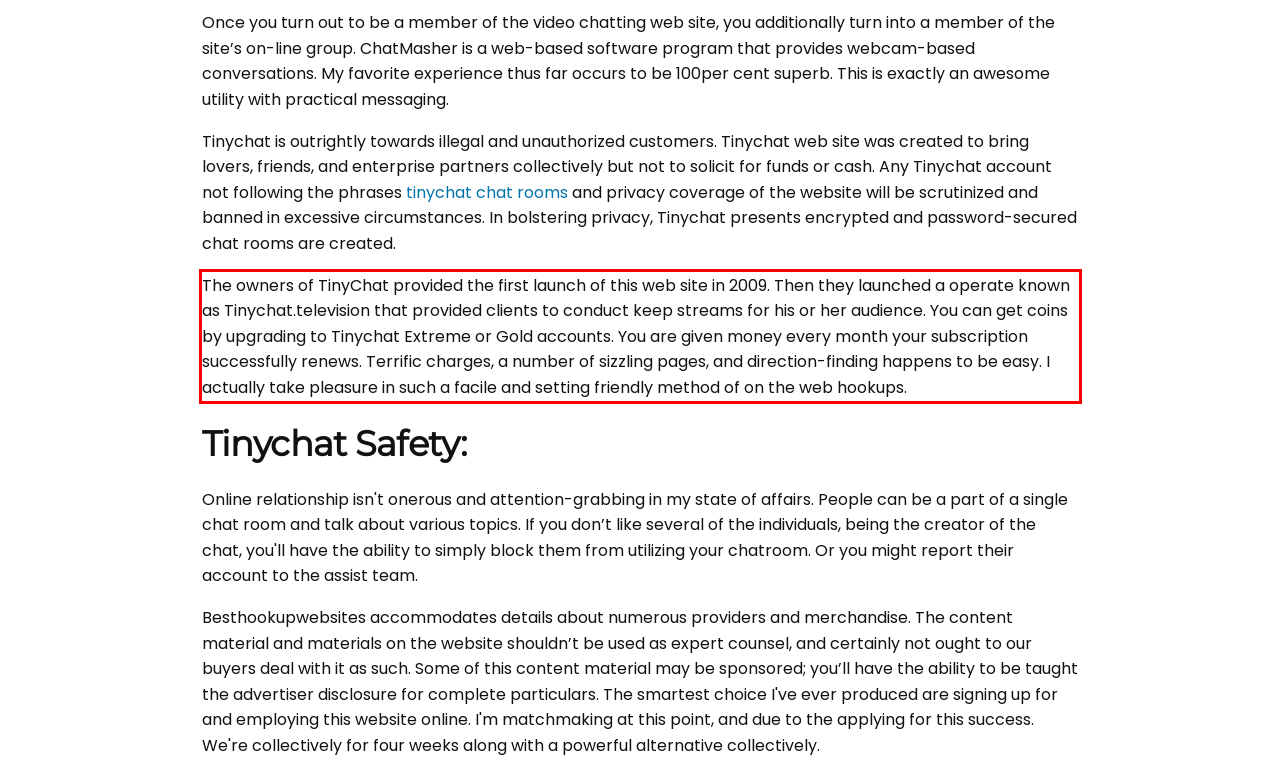Using the provided screenshot, read and generate the text content within the red-bordered area.

The owners of TinyChat provided the first launch of this web site in 2009. Then they launched a operate known as Tinychat.television that provided clients to conduct keep streams for his or her audience. You can get coins by upgrading to Tinychat Extreme or Gold accounts. You are given money every month your subscription successfully renews. Terrific charges, a number of sizzling pages, and direction-finding happens to be easy. I actually take pleasure in such a facile and setting friendly method of on the web hookups.